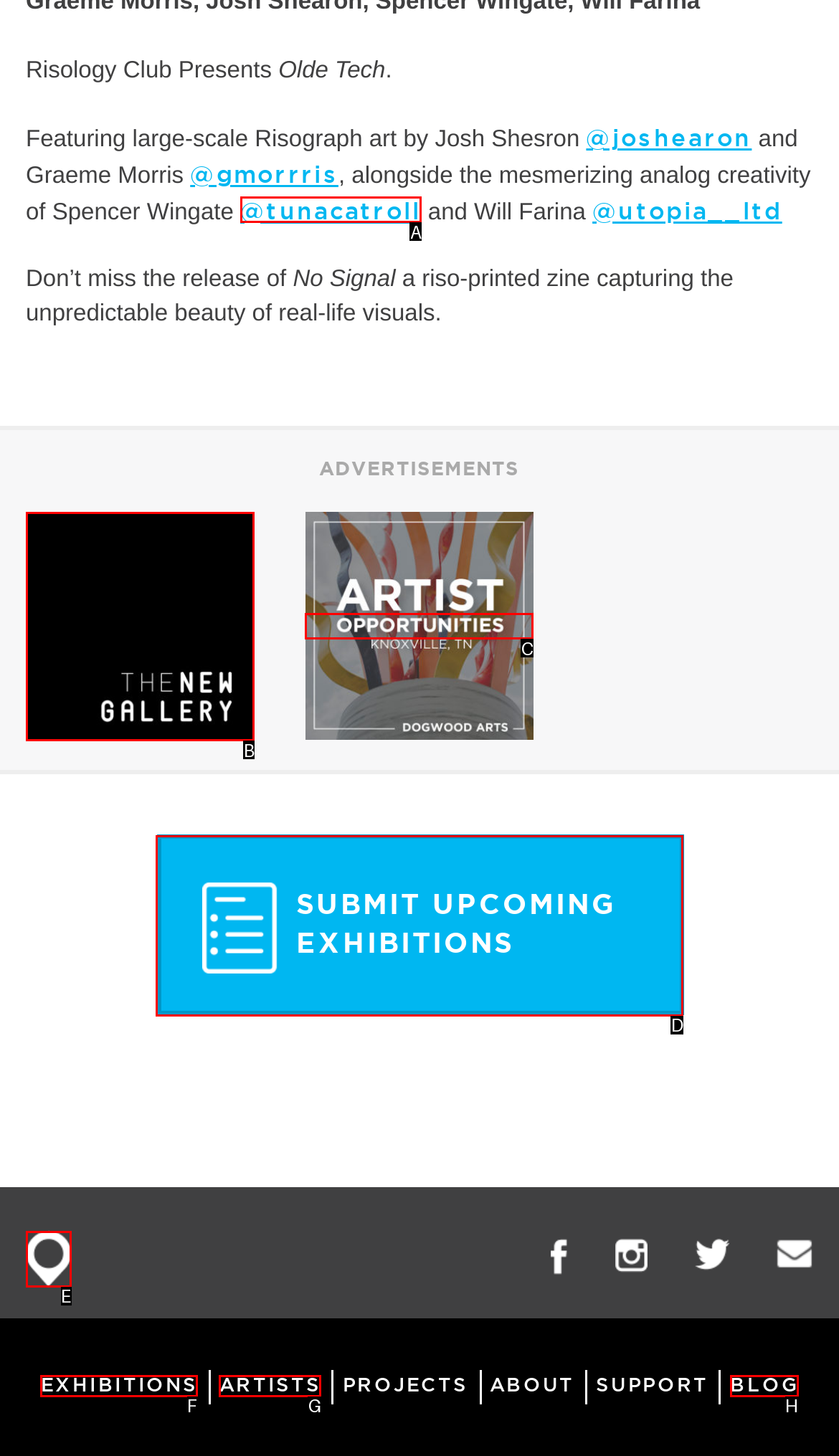To complete the task: View the APSU New Gallery advertisement, select the appropriate UI element to click. Respond with the letter of the correct option from the given choices.

B